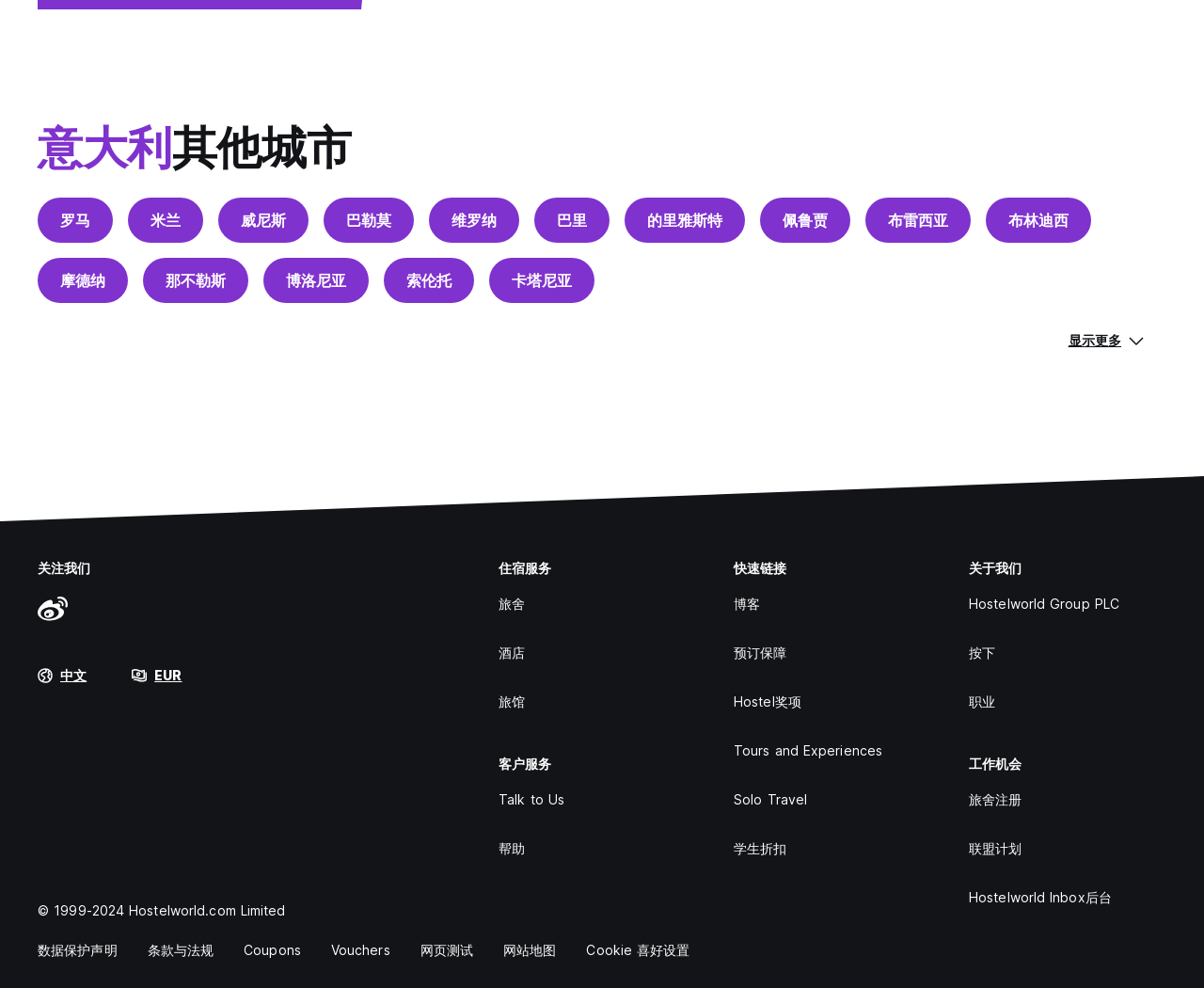Find and specify the bounding box coordinates that correspond to the clickable region for the instruction: "View hostel information".

[0.408, 0.589, 0.578, 0.634]